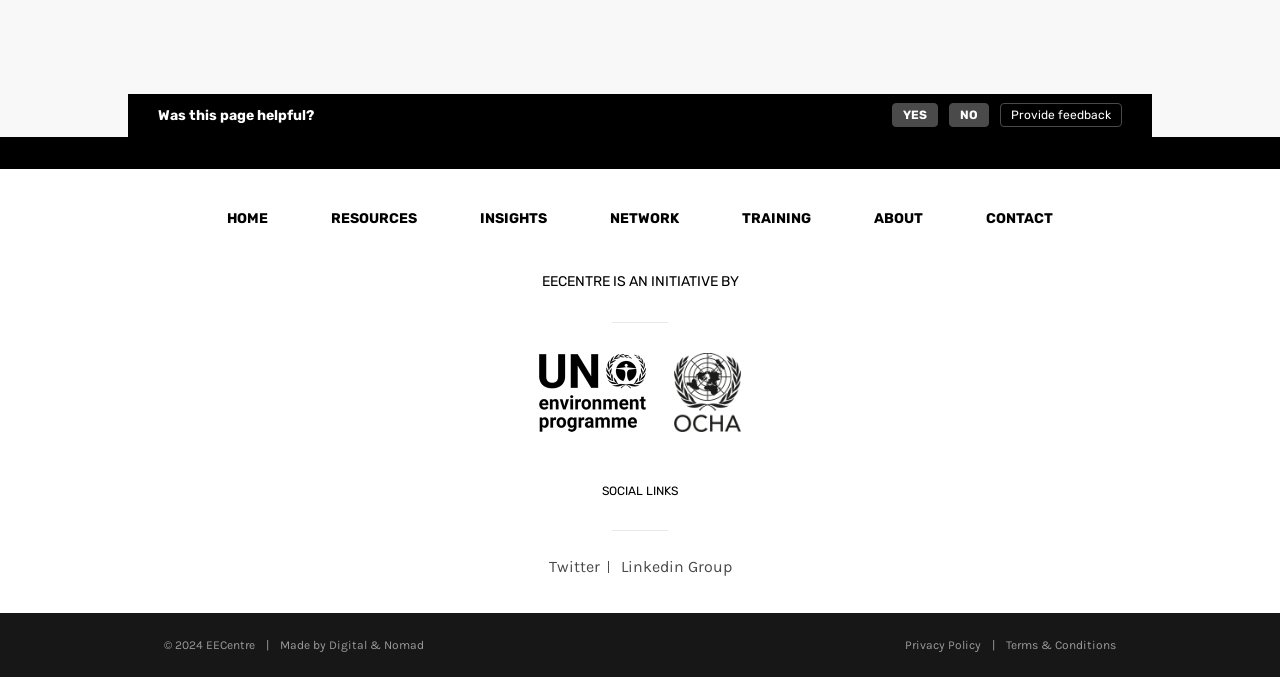Please identify the bounding box coordinates of the area that needs to be clicked to follow this instruction: "View the 'Terms & Conditions'".

[0.786, 0.905, 0.872, 1.0]